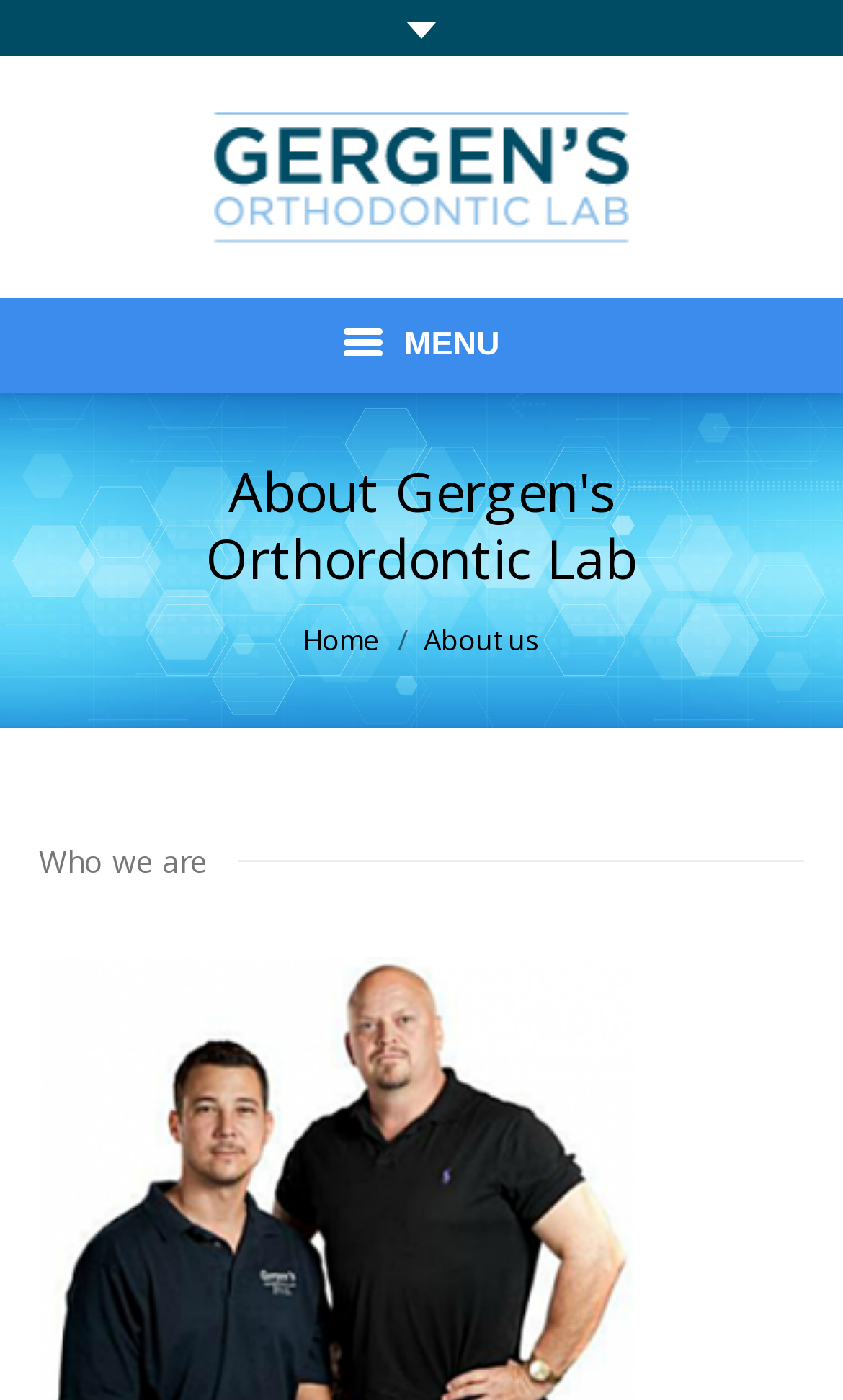Pinpoint the bounding box coordinates of the element to be clicked to execute the instruction: "Read the Blog".

[0.051, 0.782, 0.949, 0.85]